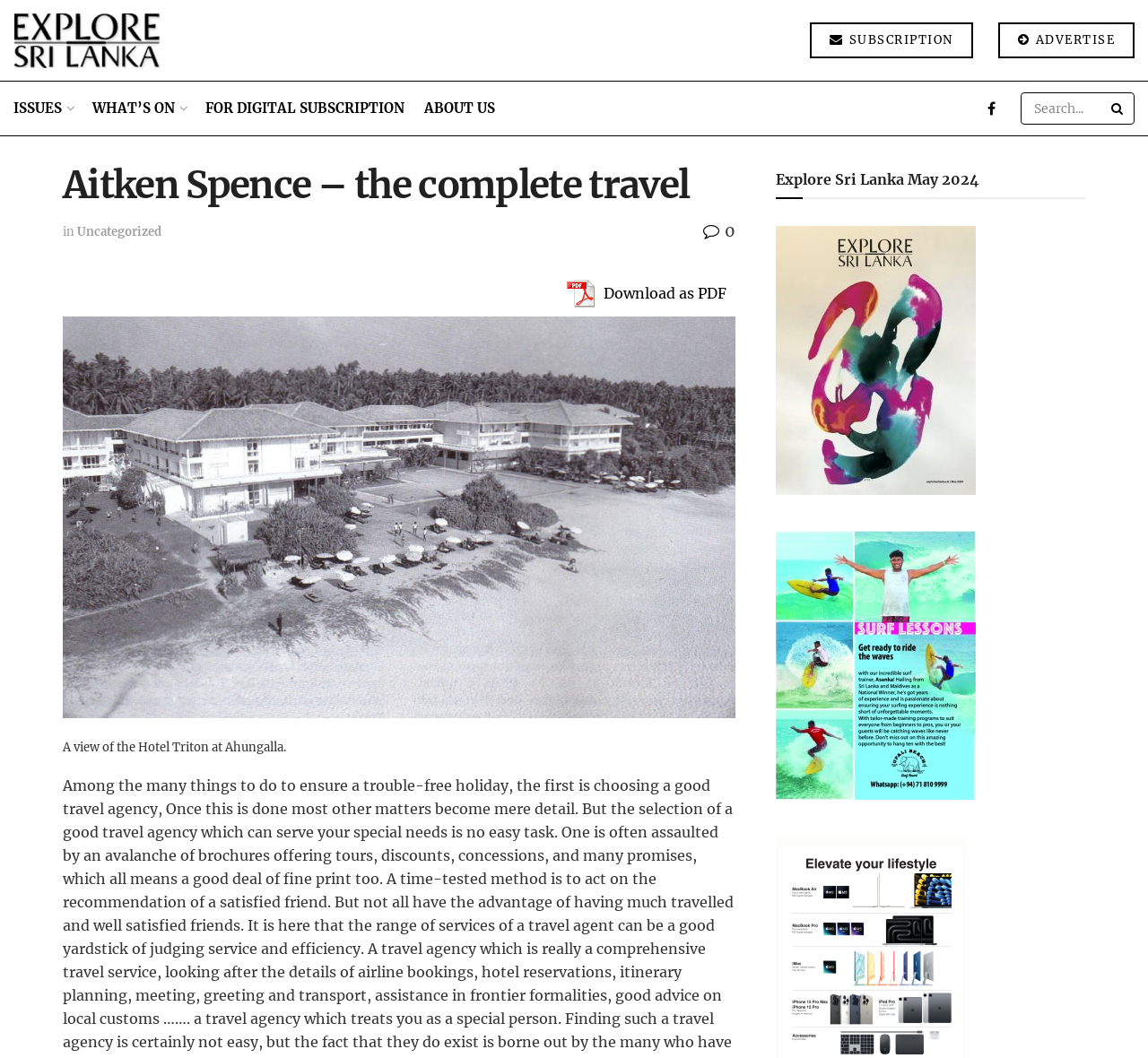How many links are there in the top navigation bar?
Please answer the question with a detailed response using the information from the screenshot.

The top navigation bar contains links such as 'Retail', 'SUBSCRIPTION', 'ADVERTISE', 'ISSUES', 'WHAT’S ON', 'FOR DIGITAL SUBSCRIPTION', and 'ABOUT US'. These links are located at the top of the webpage and can be identified by their bounding box coordinates.